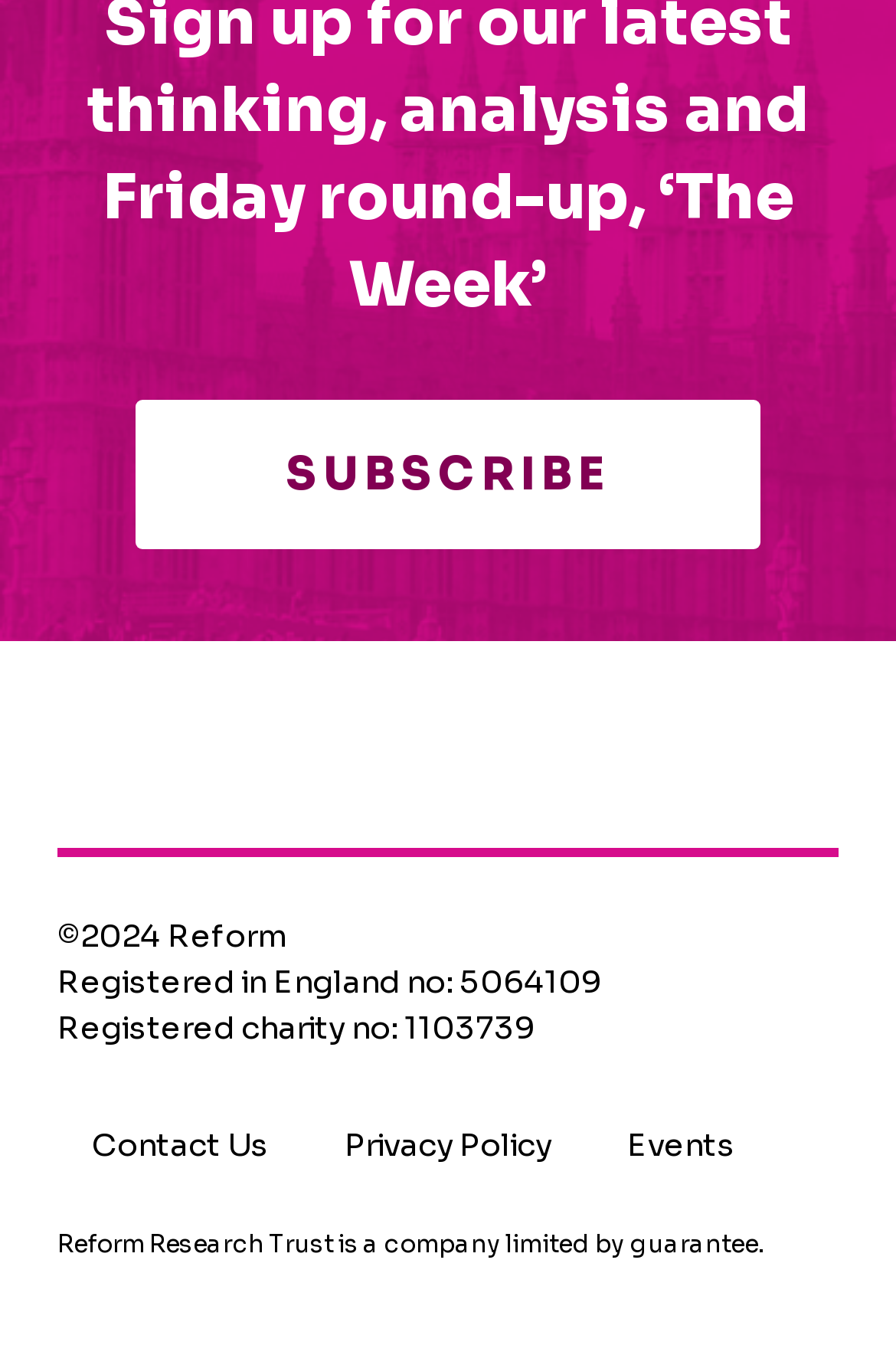What is the type of company?
Provide an in-depth and detailed explanation in response to the question.

The type of company can be found at the bottom of the webpage, where it says 'Reform Research Trust is a company limited by guarantee'.